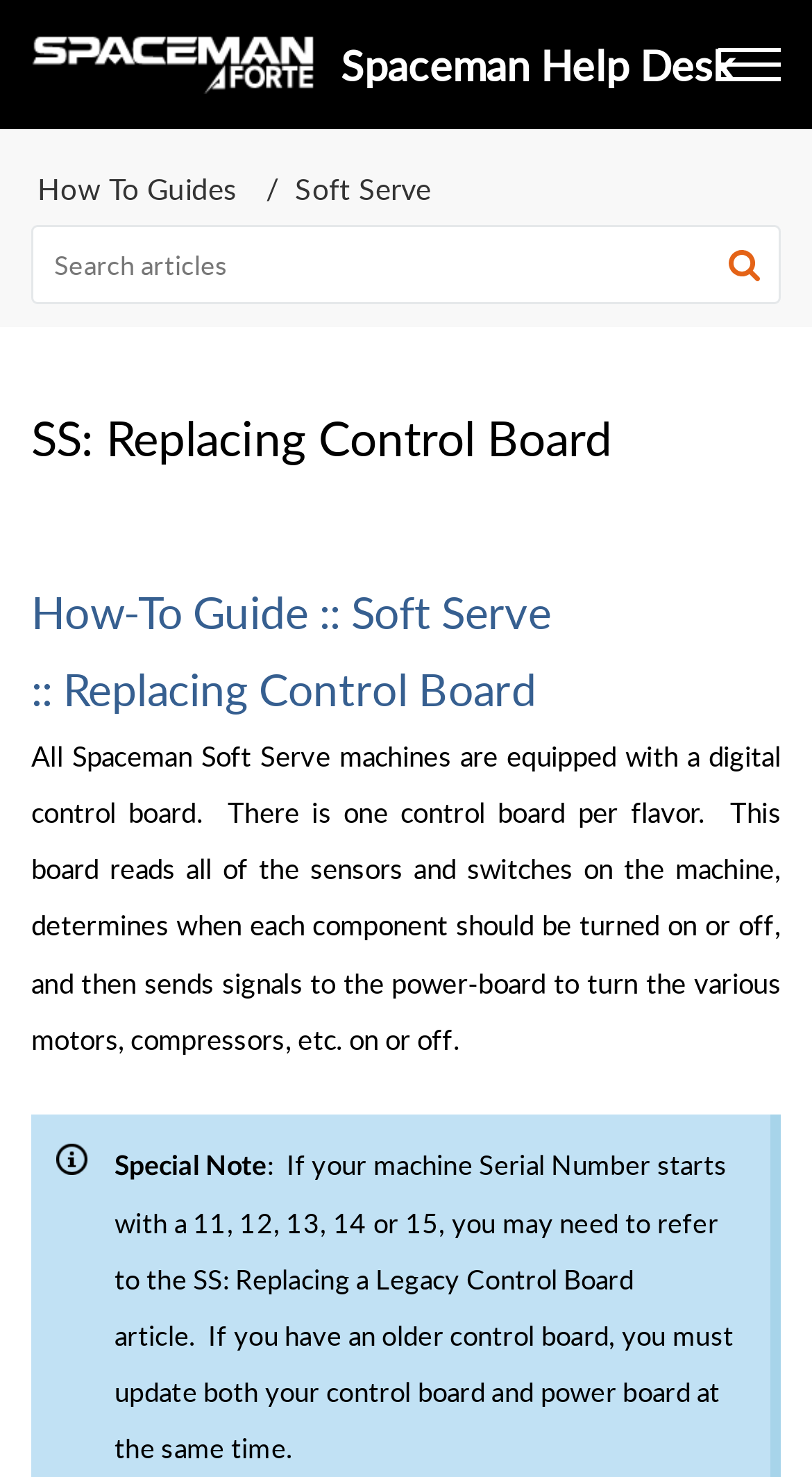Determine the bounding box for the UI element as described: "aria-label="search" title="Search"". The coordinates should be represented as four float numbers between 0 and 1, formatted as [left, top, right, bottom].

[0.897, 0.162, 0.936, 0.206]